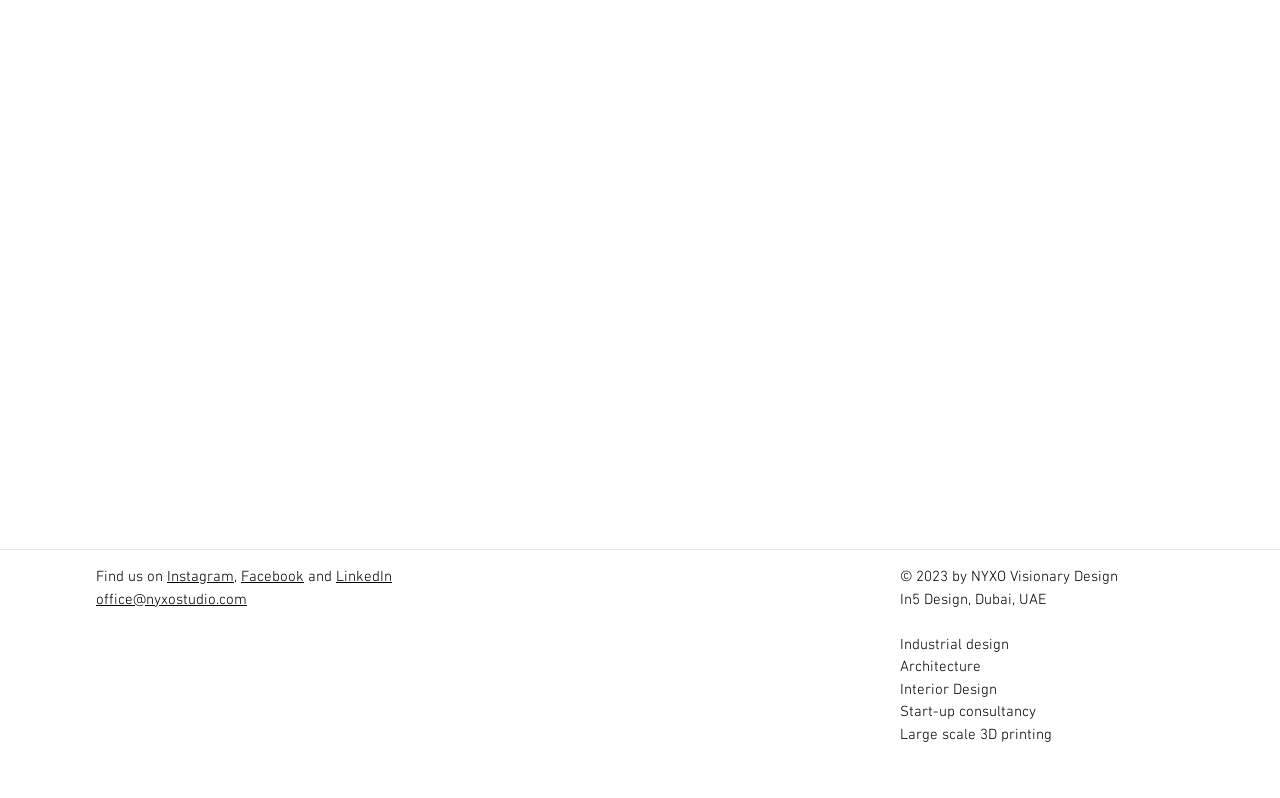Identify the bounding box of the HTML element described here: "Instagram". Provide the coordinates as four float numbers between 0 and 1: [left, top, right, bottom].

[0.13, 0.712, 0.183, 0.734]